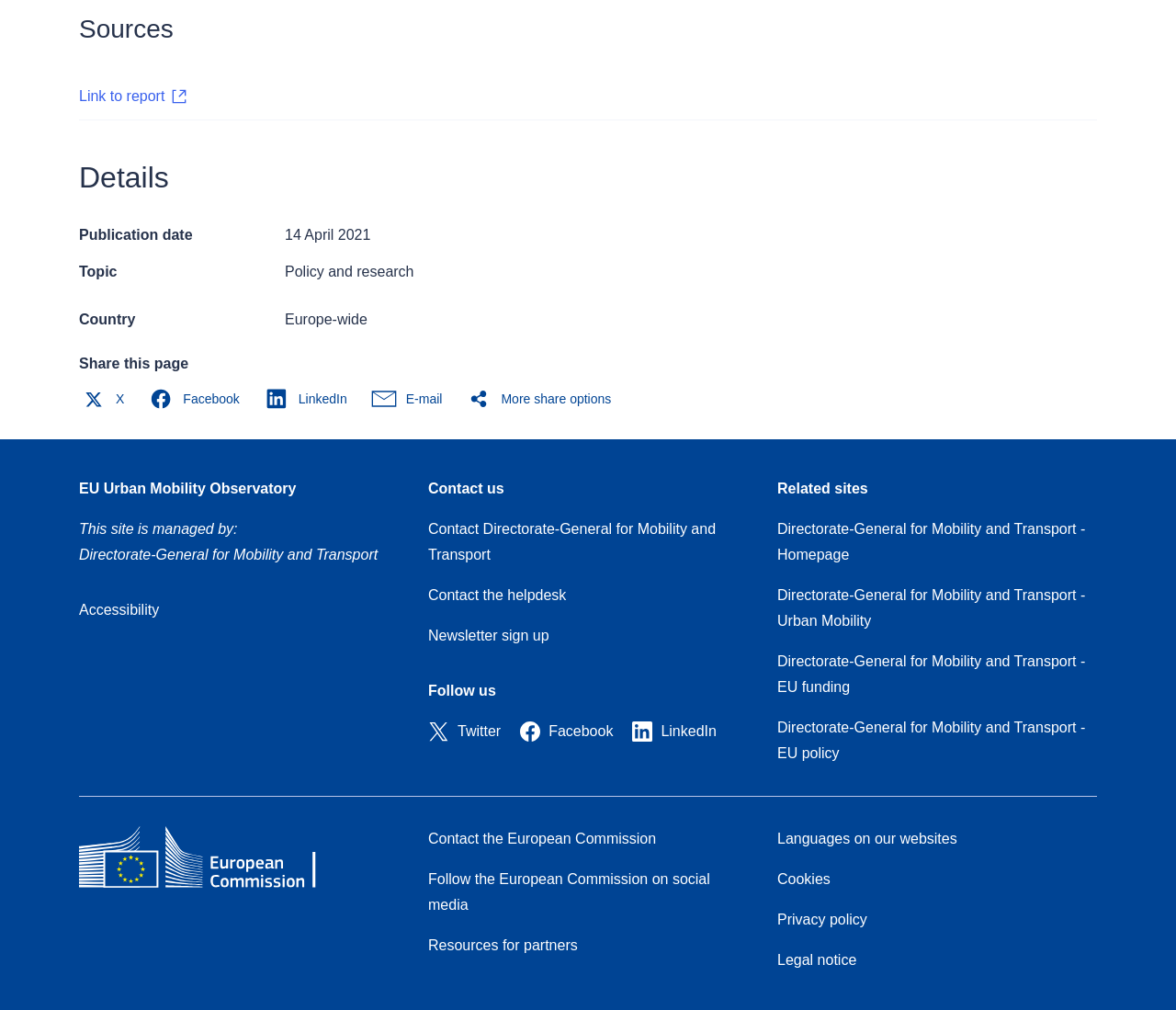Please specify the bounding box coordinates of the clickable region necessary for completing the following instruction: "Request a consultation". The coordinates must consist of four float numbers between 0 and 1, i.e., [left, top, right, bottom].

None